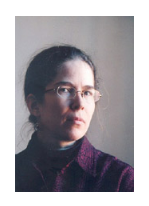Give a short answer to this question using one word or a phrase:
What is the focus of Alice Flaherty's work?

Human mind and neurological conditions